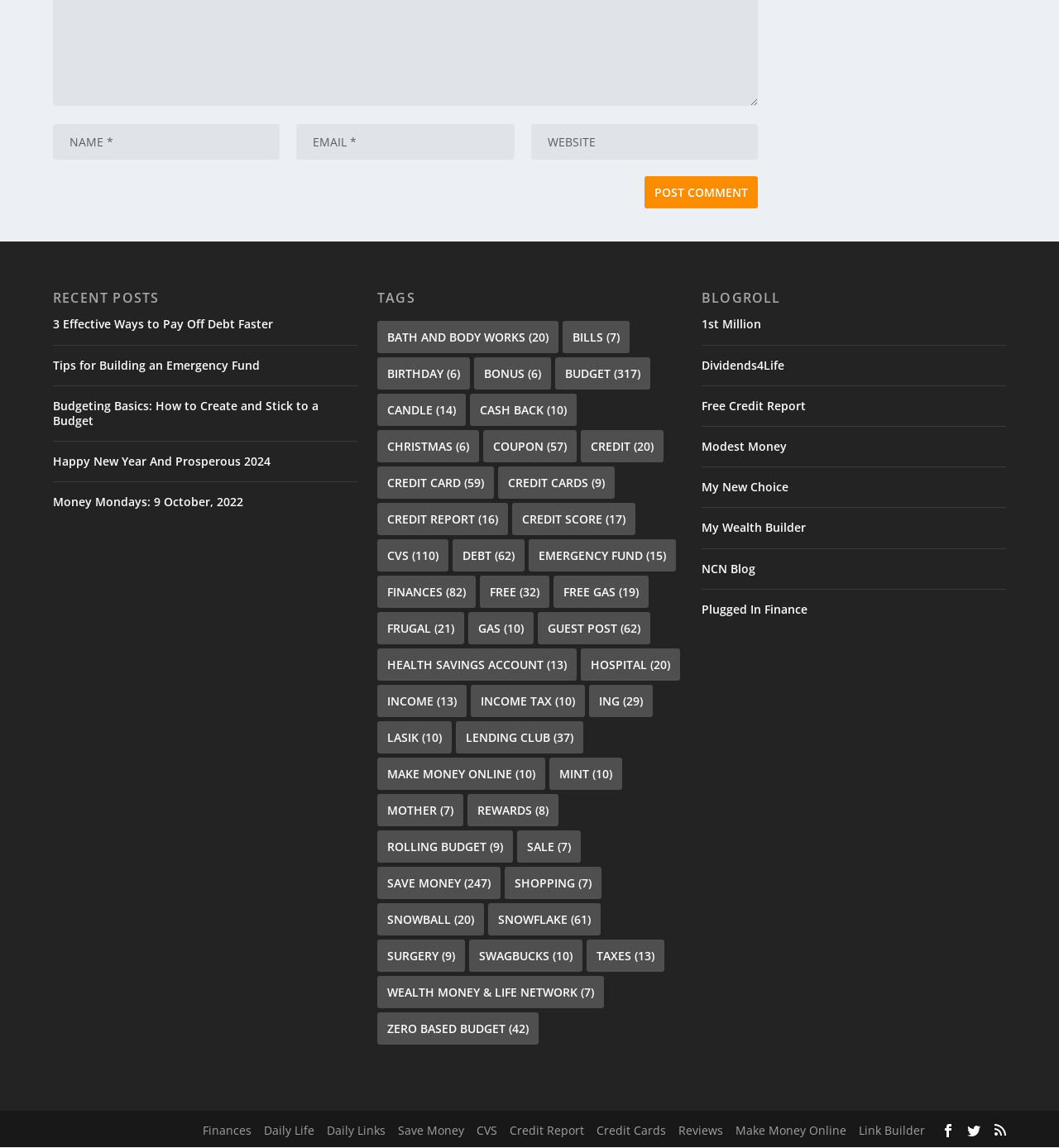Please provide a comprehensive answer to the question based on the screenshot: What is the topic of the recent posts?

The webpage has a section titled 'RECENT POSTS' that lists several links to articles. The titles of these articles, such as '3 Effective Ways to Pay Off Debt Faster', 'Tips for Building an Emergency Fund', and 'Budgeting Basics: How to Create and Stick to a Budget', suggest that the topic of the recent posts is personal finance and money management.